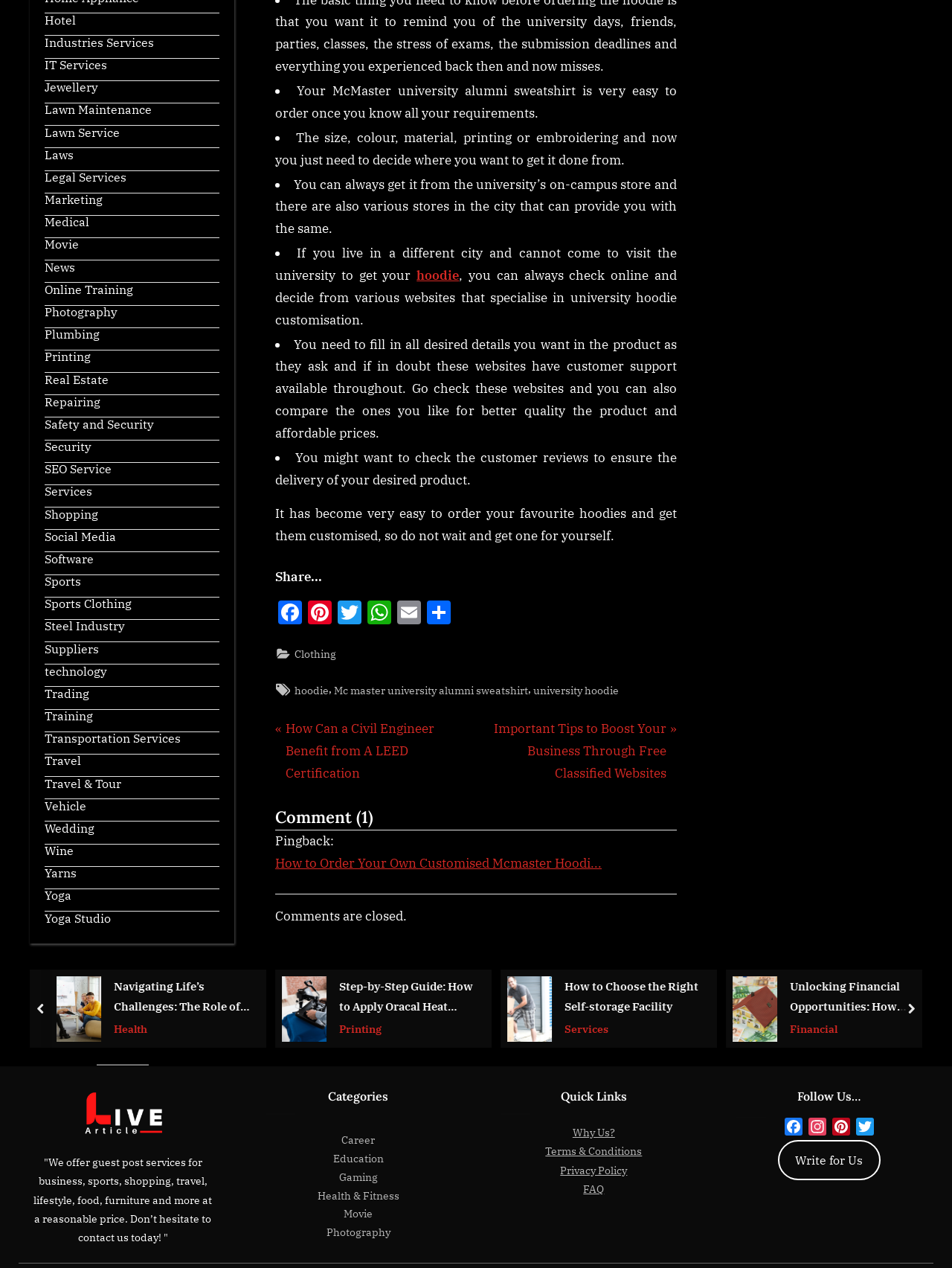Please find the bounding box coordinates of the element's region to be clicked to carry out this instruction: "Click on the 'Facebook' link to share the post".

[0.289, 0.473, 0.32, 0.494]